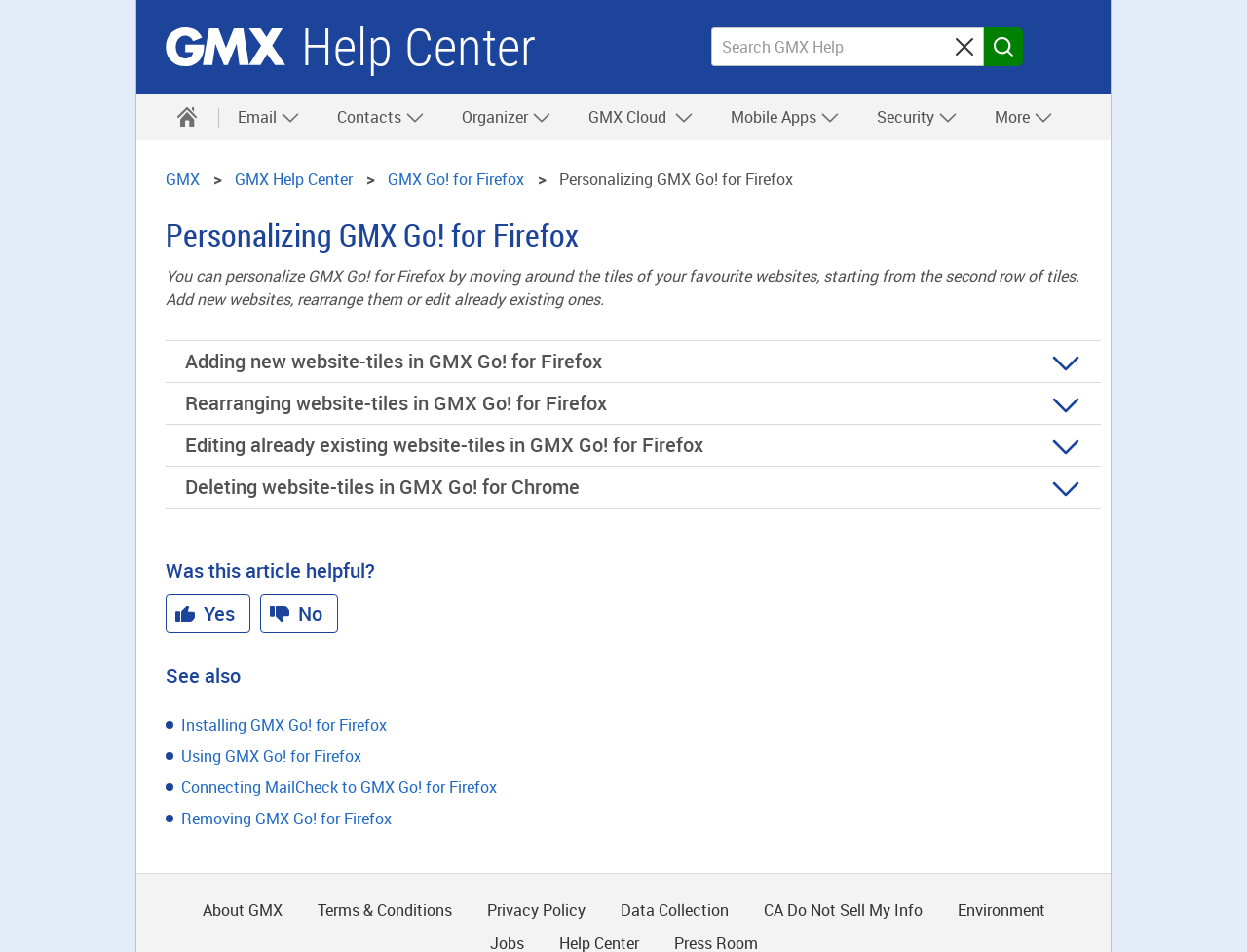Can you find and provide the main heading text of this webpage?

Personalizing GMX Go! for Firefox